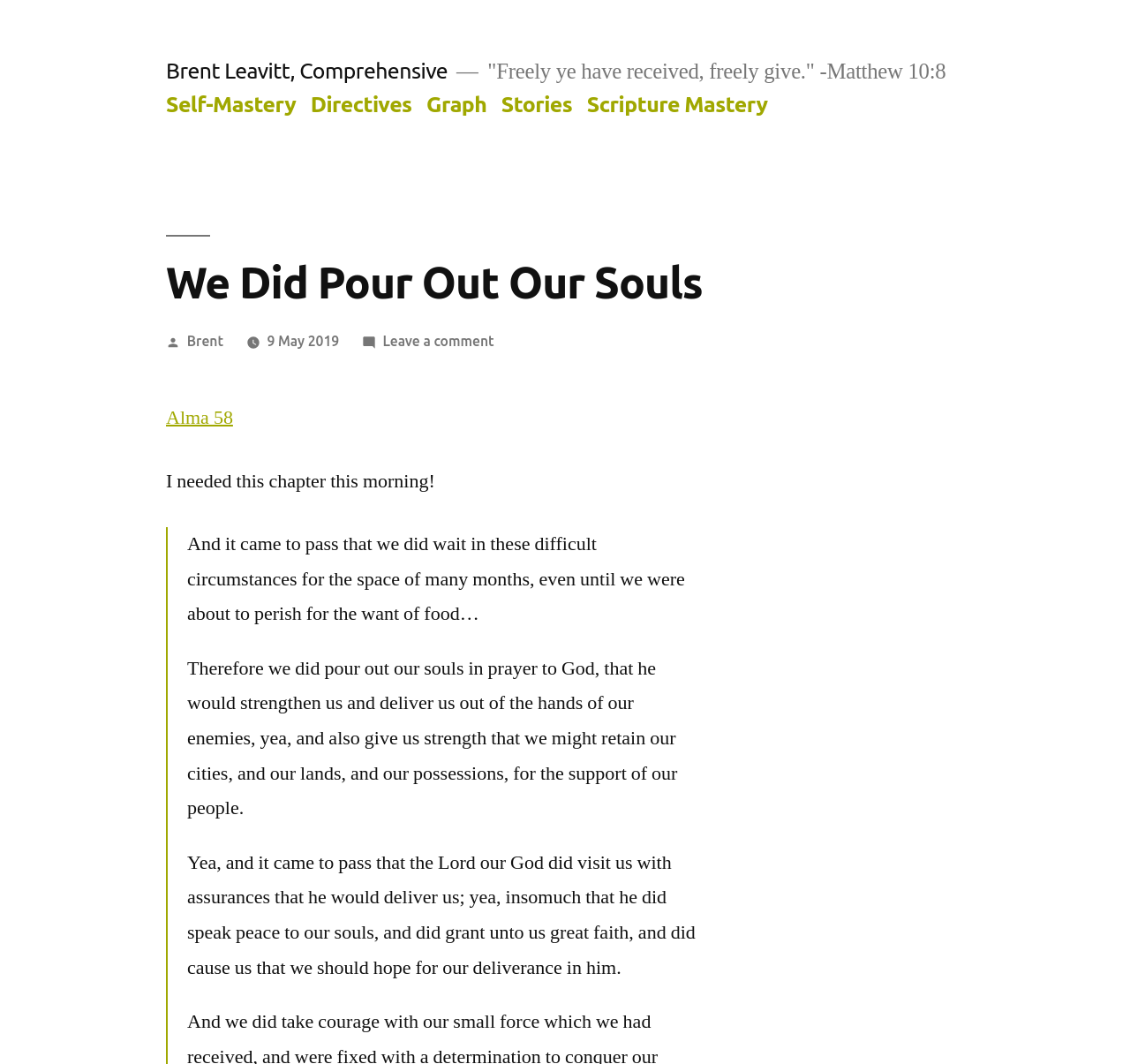Present a detailed account of what is displayed on the webpage.

This webpage appears to be a blog post or article about a spiritual or religious topic. At the top, there is a link to the author's name, "Brent Leavitt, Comprehensive", and a quote from the Bible, "Freely ye have received, freely give." -Matthew 10:8. 

Below the quote, there is a top menu navigation bar with five links: "Self-Mastery", "Directives", "Graph", "Stories", and "Scripture Mastery". 

The main content of the webpage is a blog post titled "We Did Pour Out Our Souls". The post is divided into sections, with the first section having a heading with the same title as the post. Below the heading, there is information about the post, including the author's name, "Brent", and the date it was posted, "9 May 2019". 

There is also a link to leave a comment on the post and a link to a scripture reference, "Alma 58", which opens in a new tab. The main content of the post is a personal reflection or testimony, with the author expressing their need for a particular scripture chapter and then quoting from it. The quoted scripture passage is from Alma 58 and describes a situation where the people were in difficult circumstances and poured out their souls in prayer to God, seeking strength and deliverance.